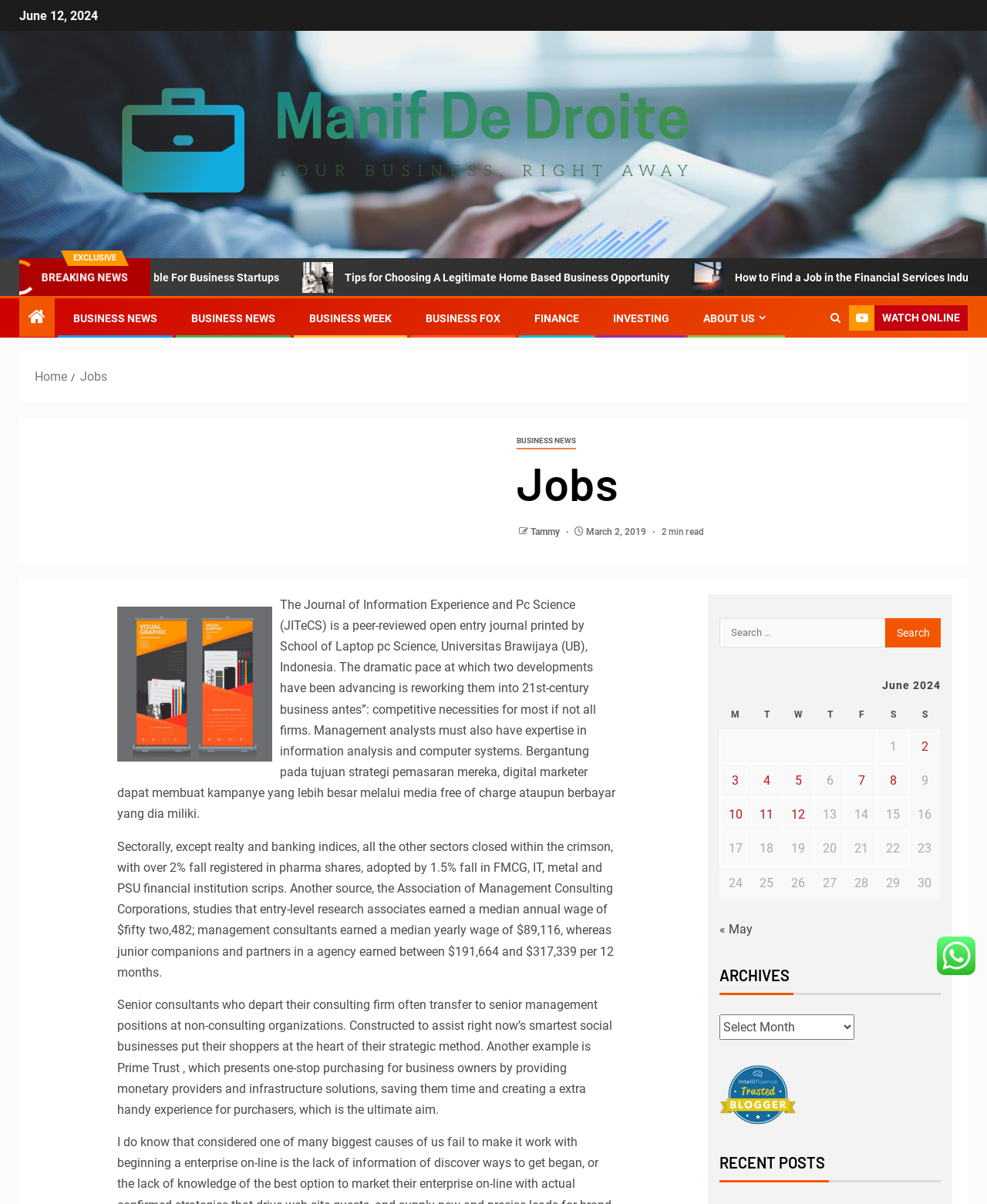Please study the image and answer the question comprehensively:
How many columns are in the table?

The table has 7 columns, which can be found in the table element with the caption '' and bounding box coordinates [0.729, 0.557, 0.953, 0.748]. The columns are labeled 'M', 'T', 'W', 'T', 'F', 'S', and 'S'.